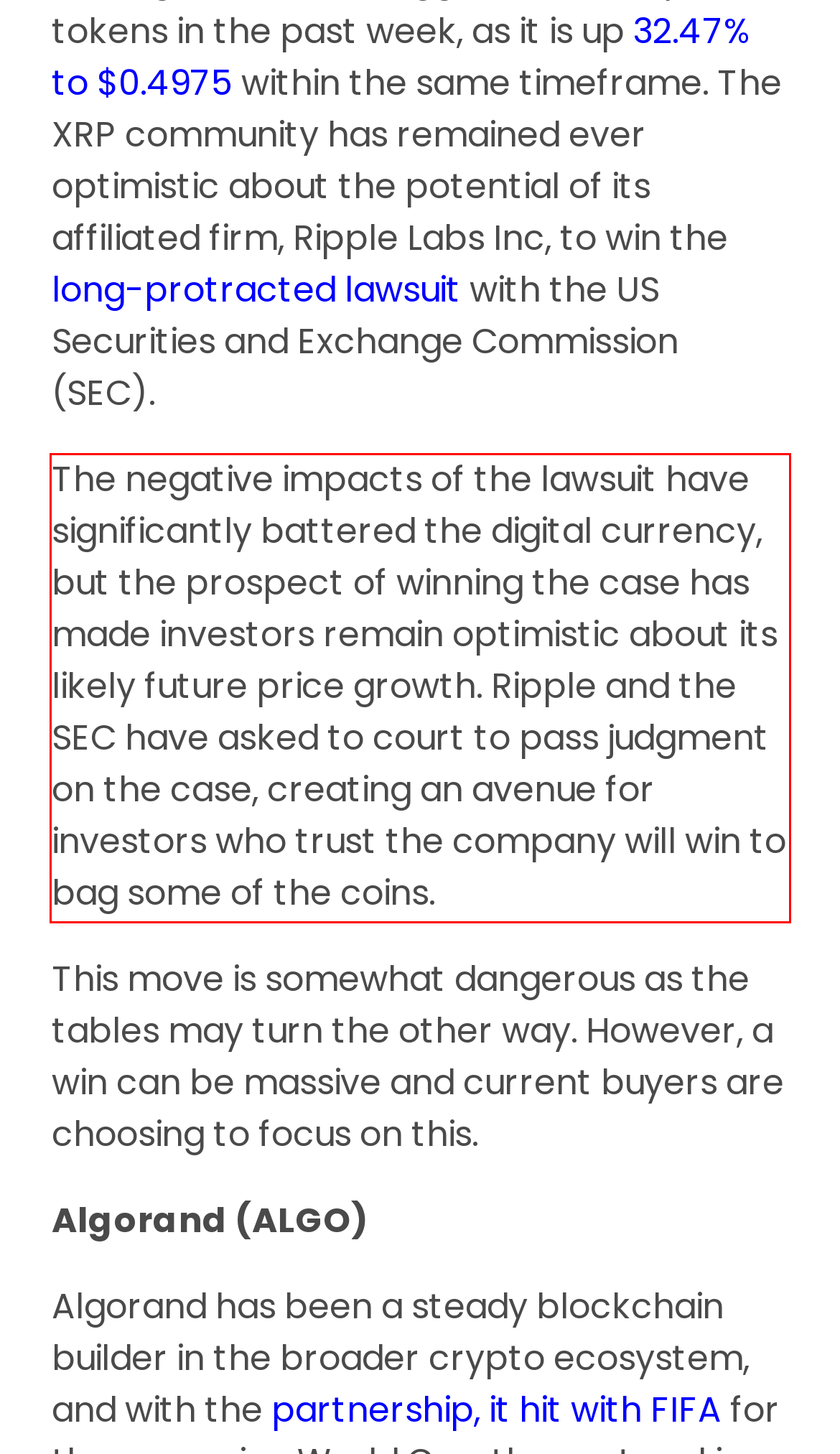You are given a screenshot of a webpage with a UI element highlighted by a red bounding box. Please perform OCR on the text content within this red bounding box.

The negative impacts of the lawsuit have significantly battered the digital currency, but the prospect of winning the case has made investors remain optimistic about its likely future price growth. Ripple and the SEC have asked to court to pass judgment on the case, creating an avenue for investors who trust the company will win to bag some of the coins.